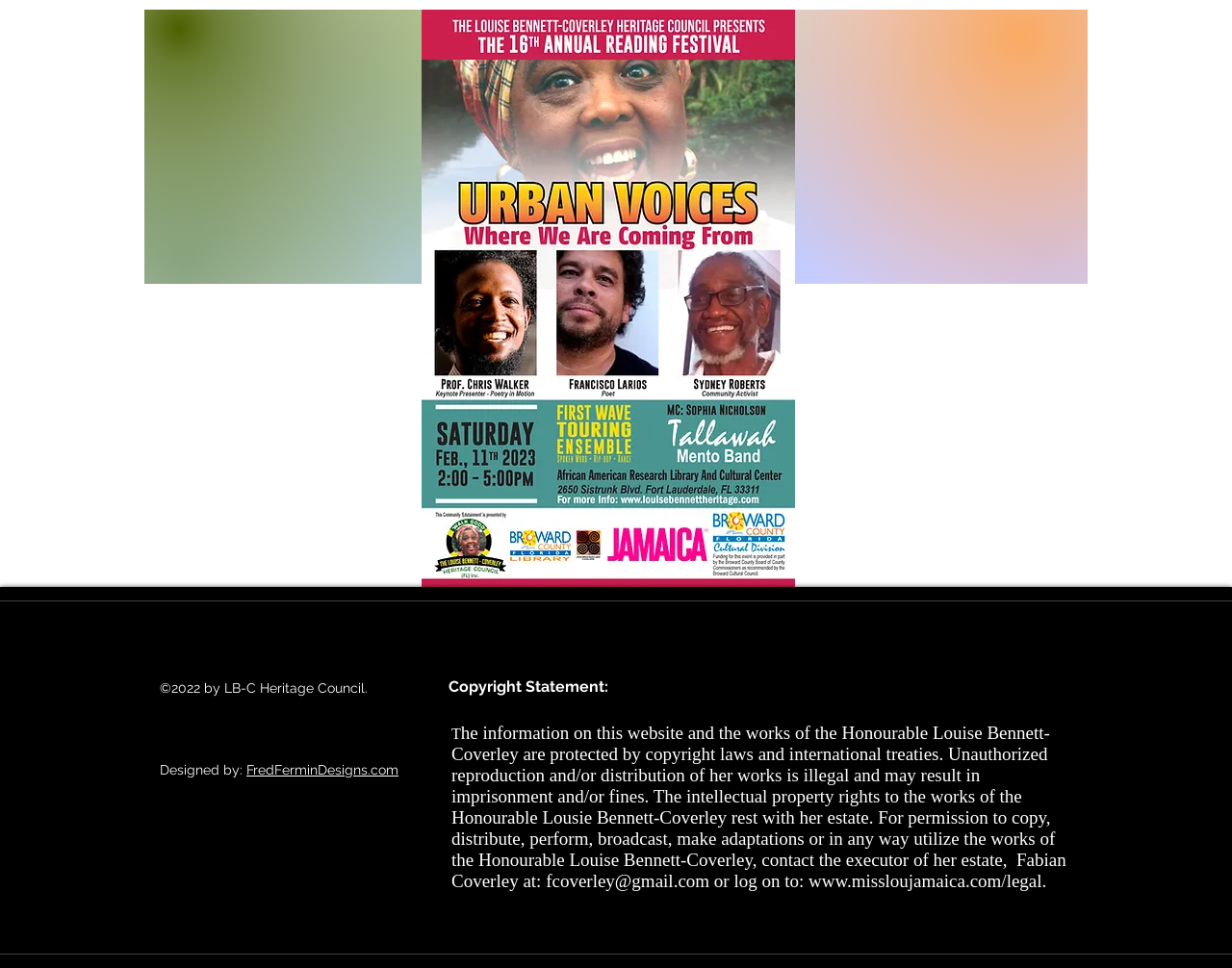Who is the owner of the intellectual property rights?
Please answer the question as detailed as possible based on the image.

The question can be answered by reading the copyright statement on the webpage, which states that 'The intellectual property rights to the works of the Honourable Louise Bennett-Coverley rest with her estate.'